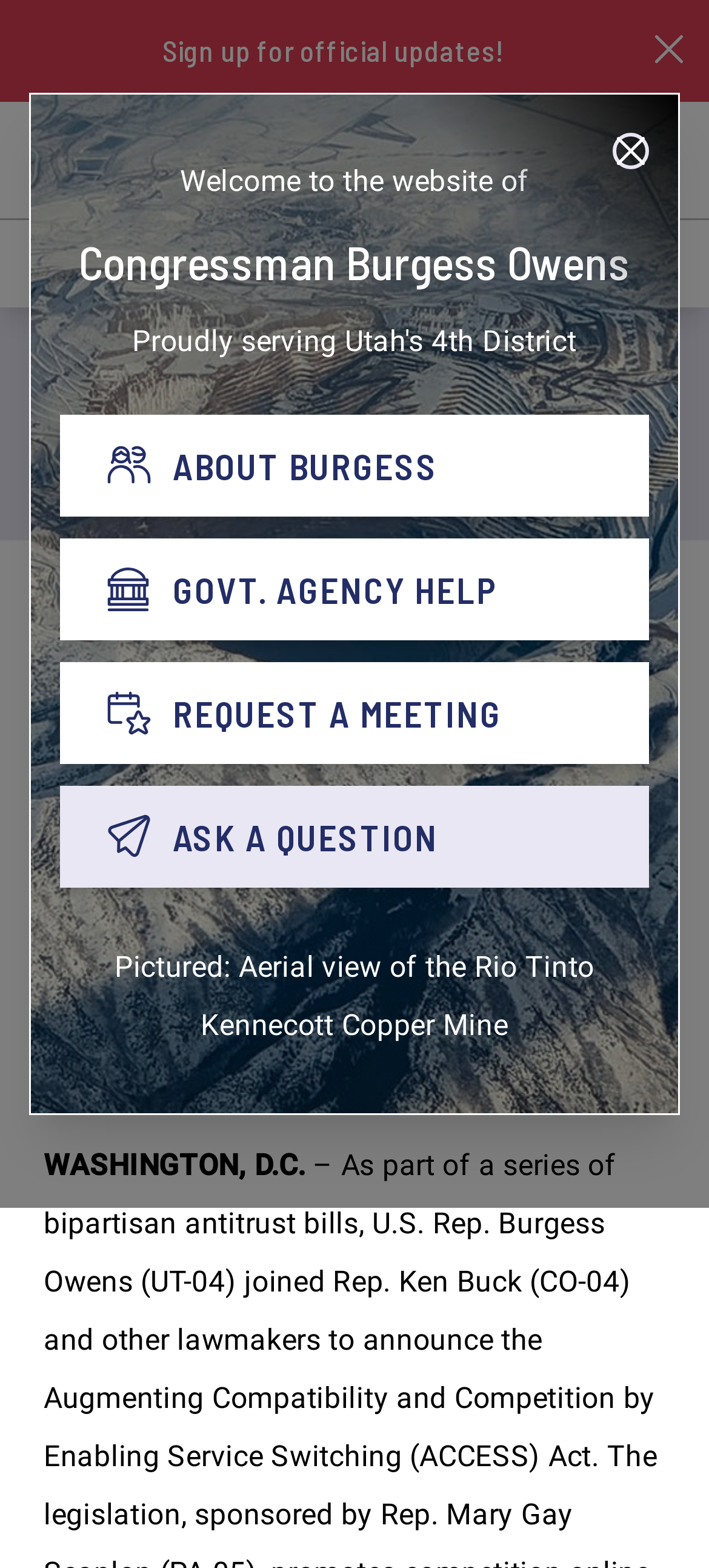What is the location mentioned in the article?
Using the image as a reference, give a one-word or short phrase answer.

WASHINGTON, D.C.